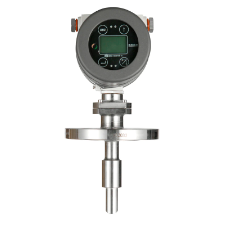What type of display is provided on the device?
Based on the visual content, answer with a single word or a brief phrase.

LCD